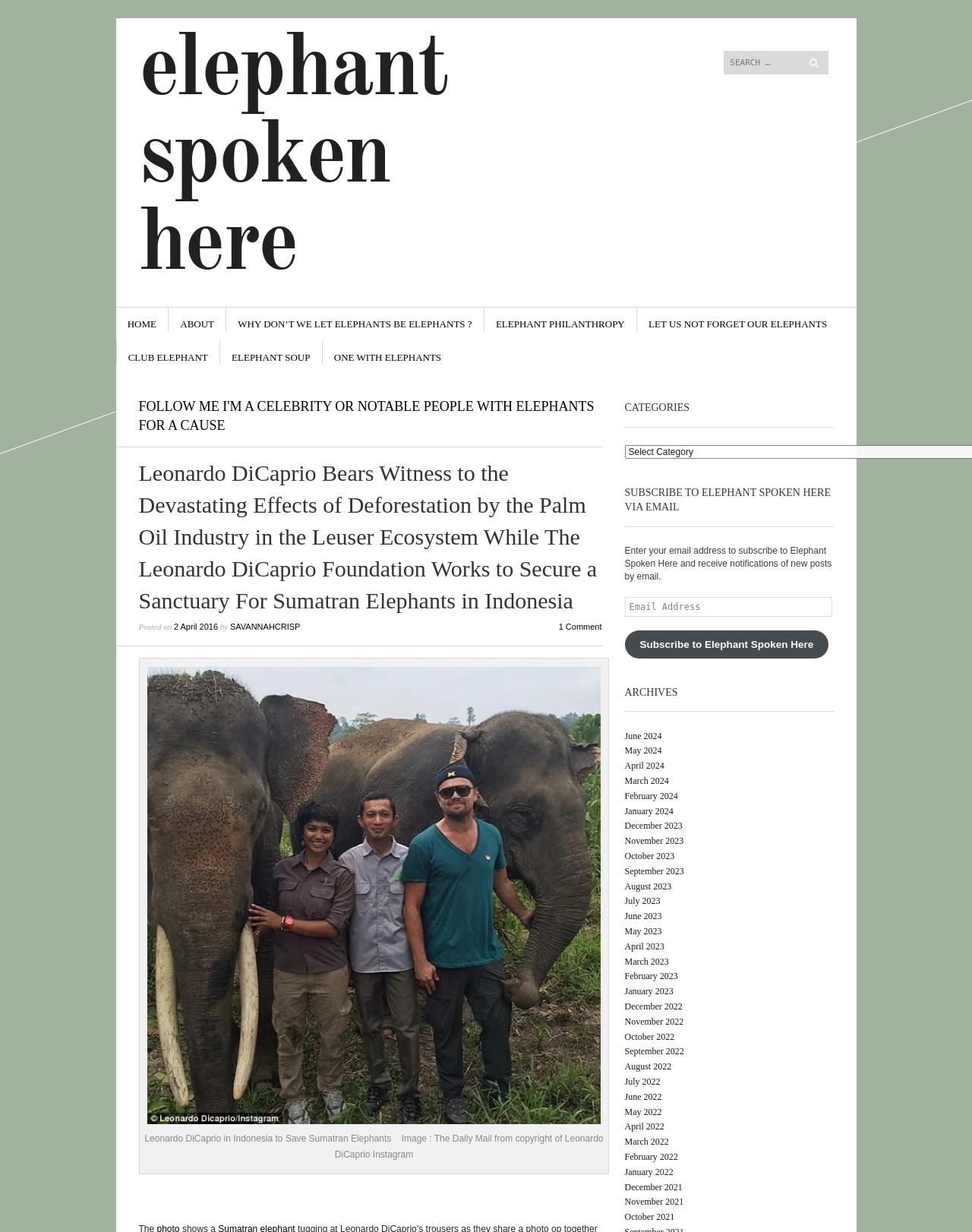Locate the bounding box coordinates for the element described below: "Subscribe to Elephant Spoken Here". The coordinates must be four float values between 0 and 1, formatted as [left, top, right, bottom].

[0.643, 0.512, 0.853, 0.534]